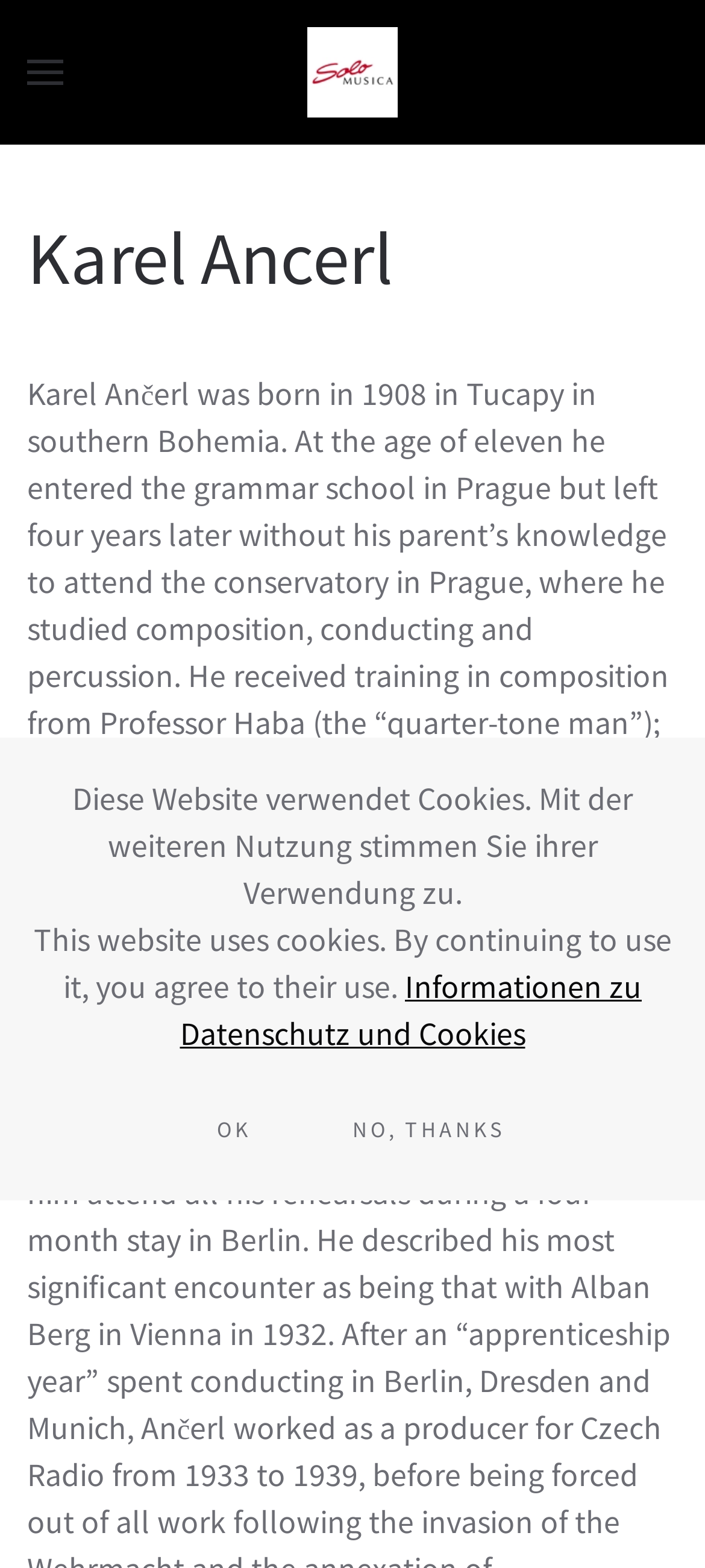What is the name of the person on this webpage?
Based on the screenshot, answer the question with a single word or phrase.

Karel Ancerl